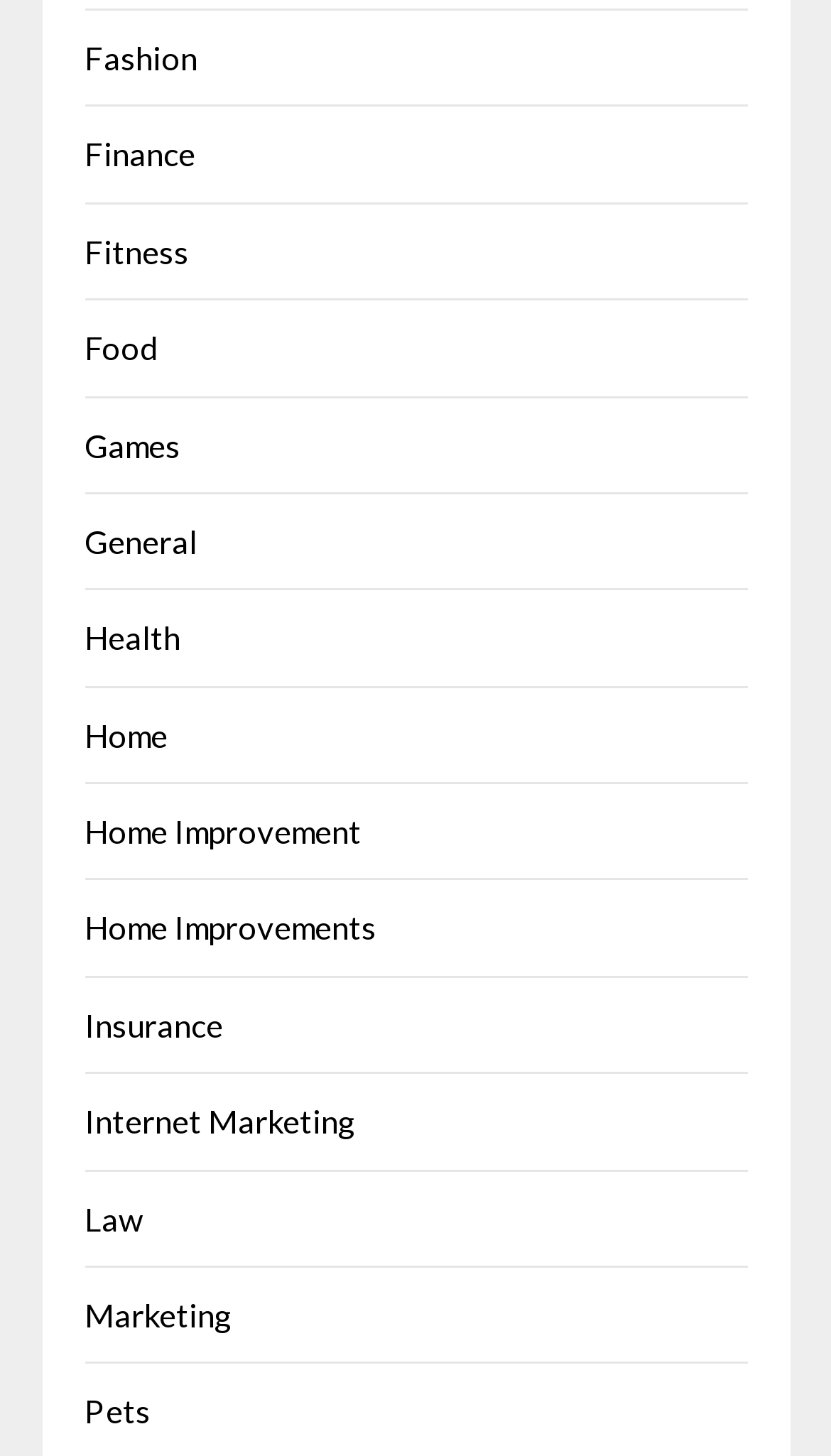What is the last category listed on the webpage?
Answer with a single word or phrase by referring to the visual content.

Pets